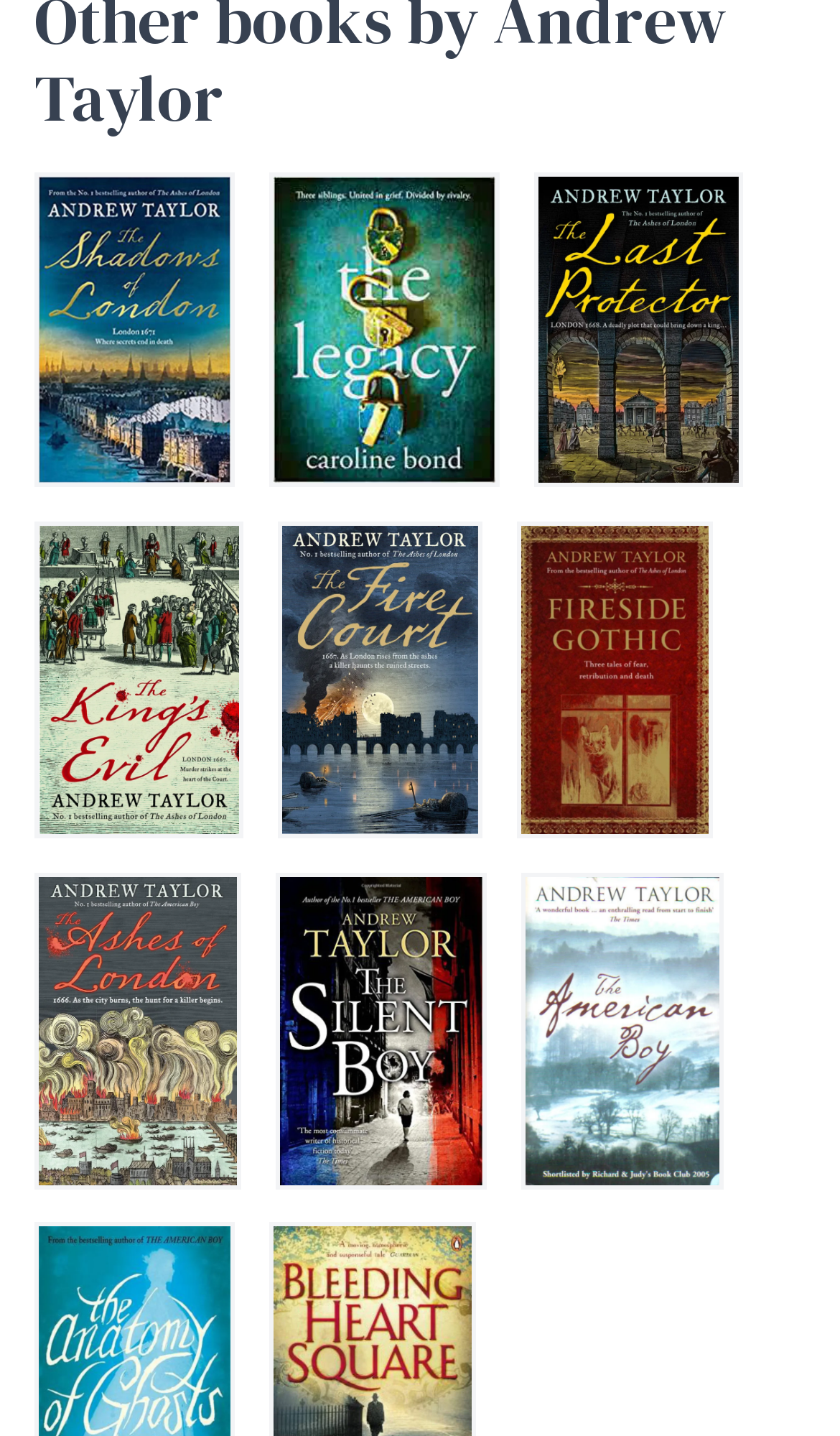Please find the bounding box coordinates (top-left x, top-left y, bottom-right x, bottom-right y) in the screenshot for the UI element described as follows: The Shadows of London

[0.044, 0.121, 0.277, 0.338]